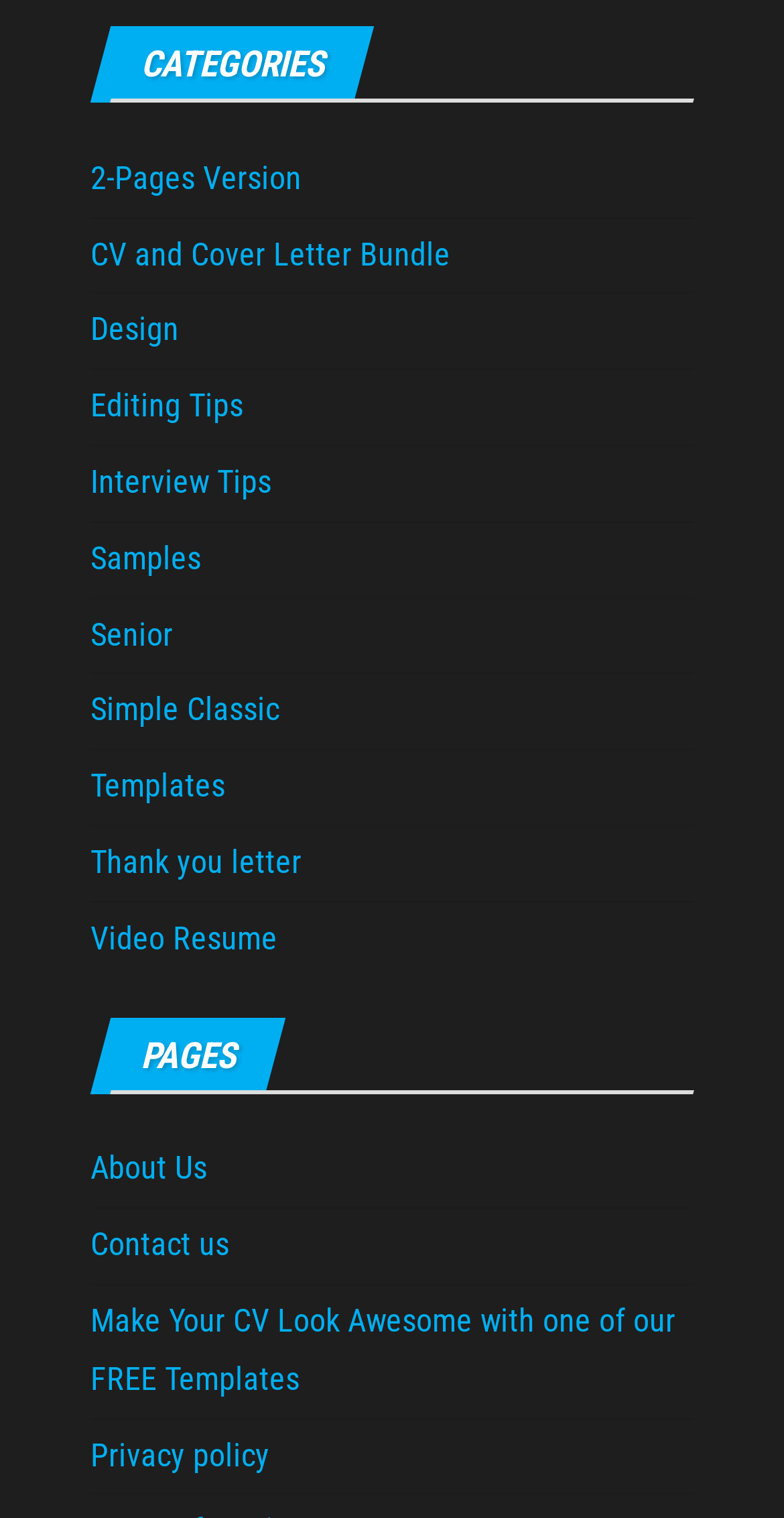Find the bounding box coordinates of the element to click in order to complete the given instruction: "View the 'Design' page."

[0.115, 0.205, 0.228, 0.23]